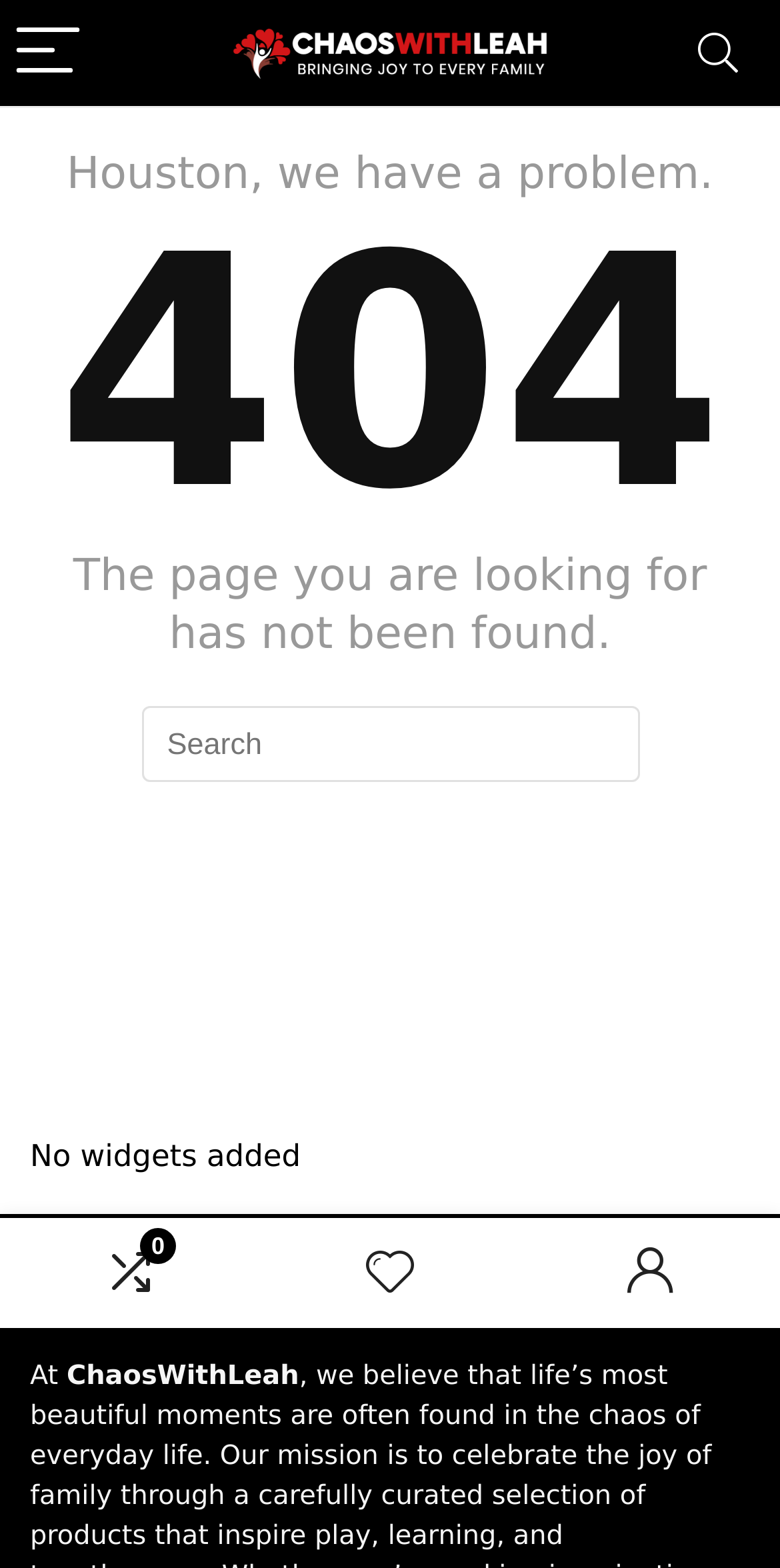What is the text on the top-left button?
Using the visual information, respond with a single word or phrase.

Menu